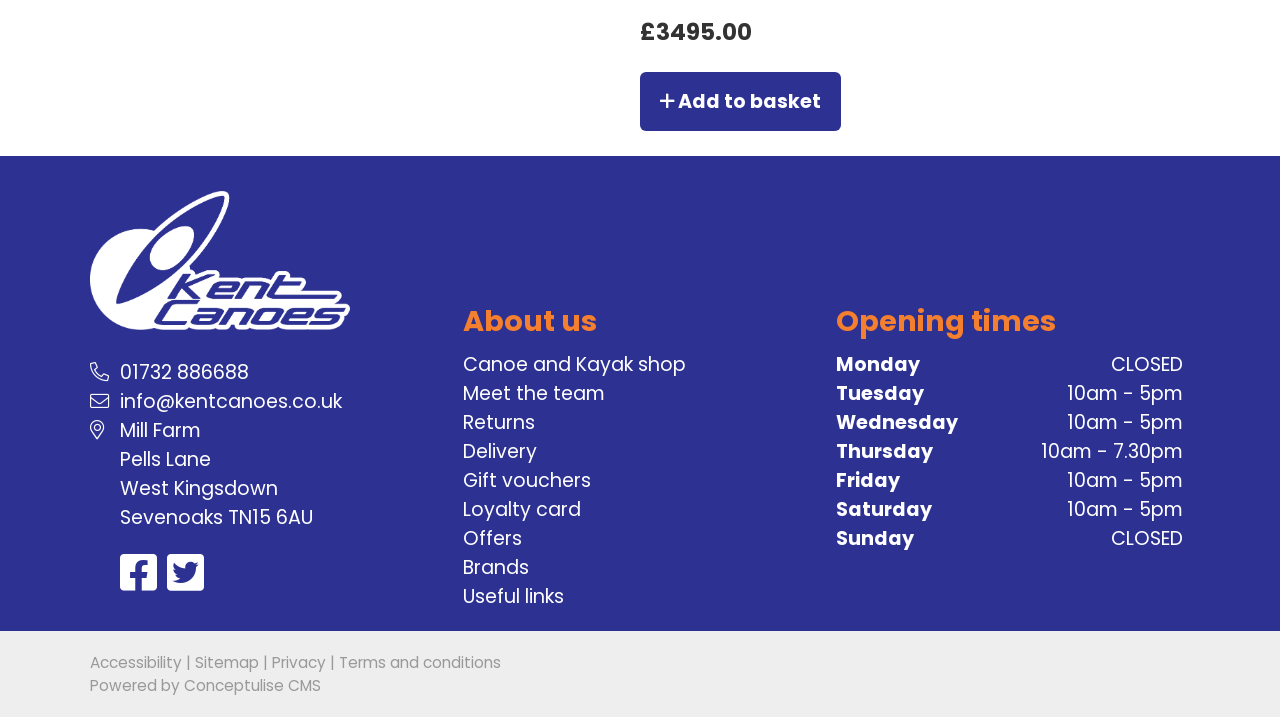Provide the bounding box coordinates for the area that should be clicked to complete the instruction: "Email info@kentcanoes.co.uk".

[0.094, 0.542, 0.267, 0.579]